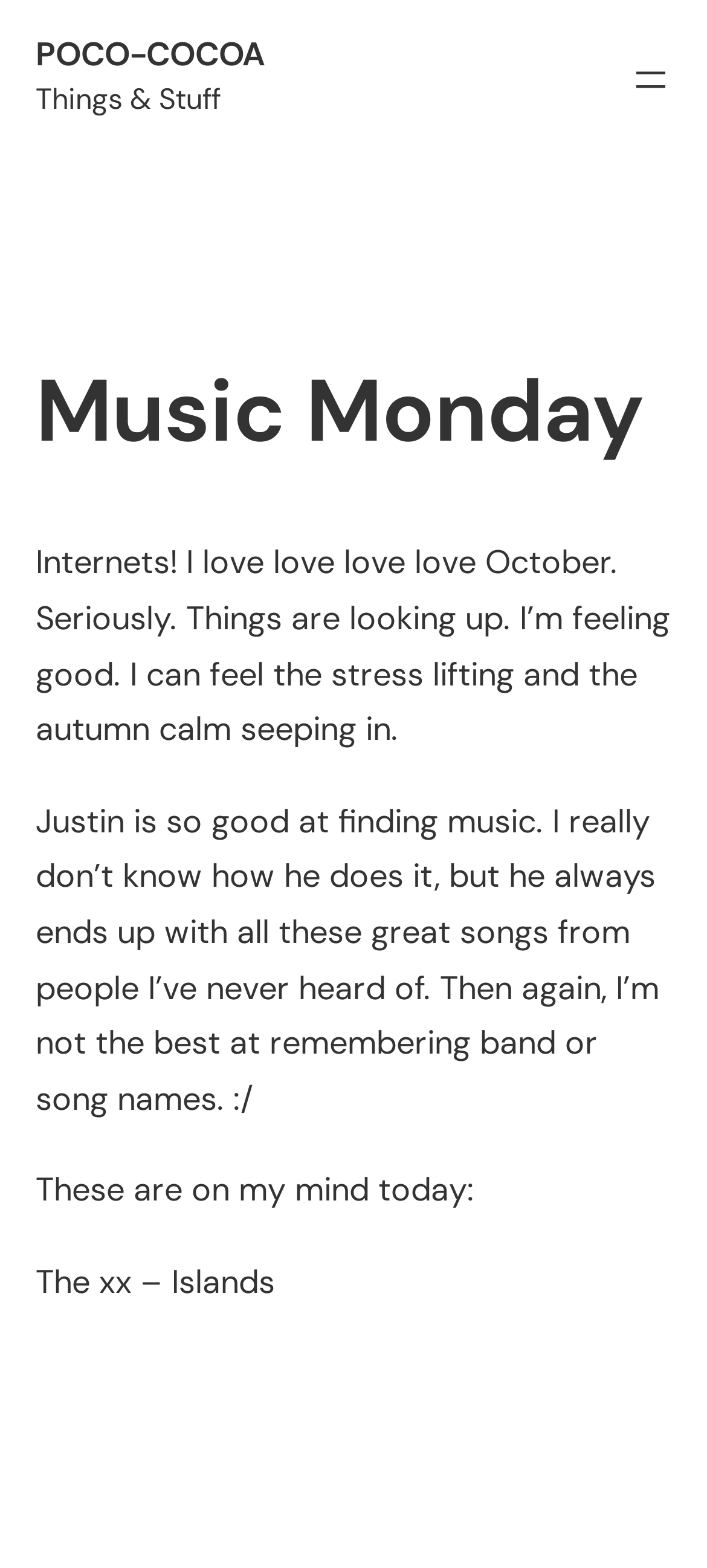What is the theme of the blog post?
Refer to the image and give a detailed answer to the query.

The theme of the blog post can be determined by looking at the text 'Music Monday' and the mention of songs and music throughout the post, indicating that the theme is related to music.